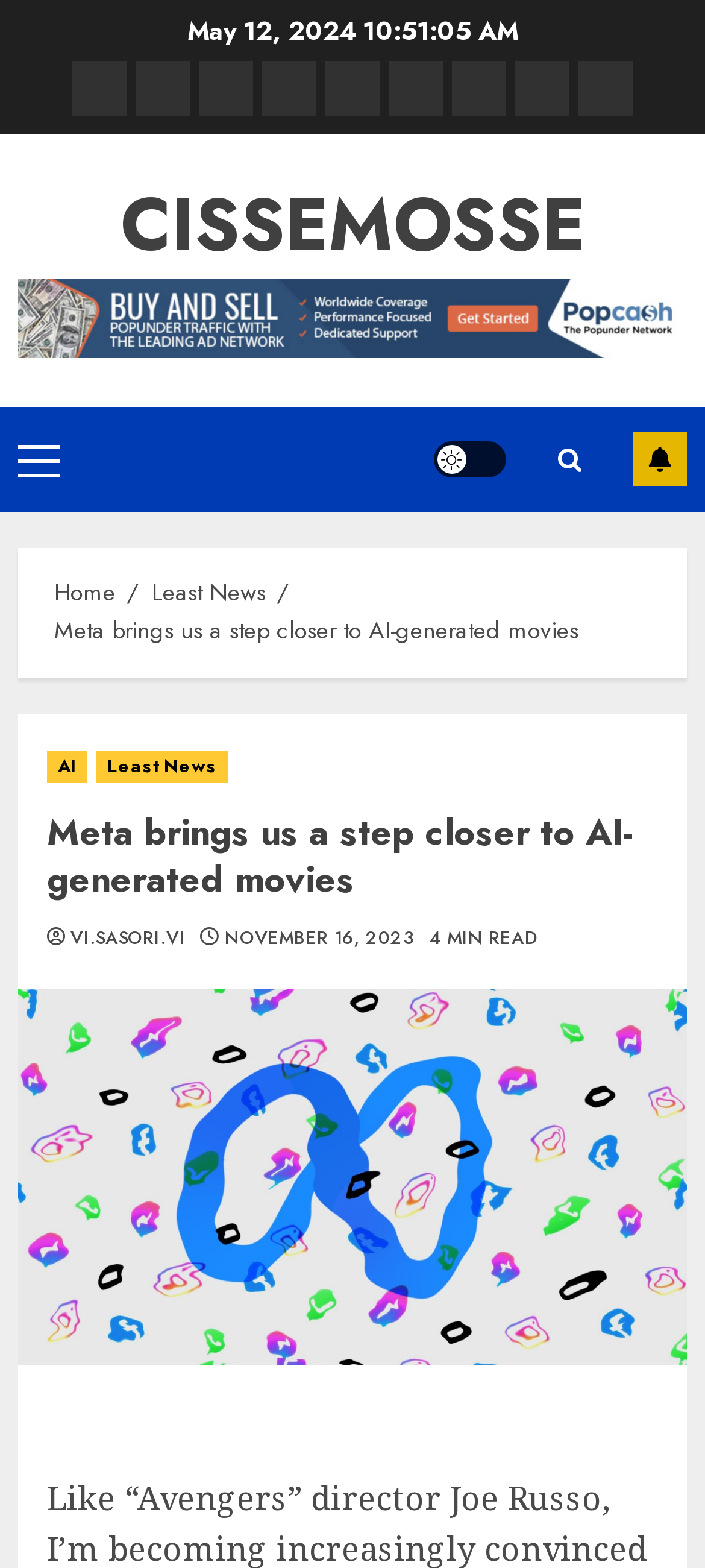Locate the bounding box coordinates of the clickable part needed for the task: "Toggle the 'Light/Dark Button'".

[0.615, 0.282, 0.718, 0.305]